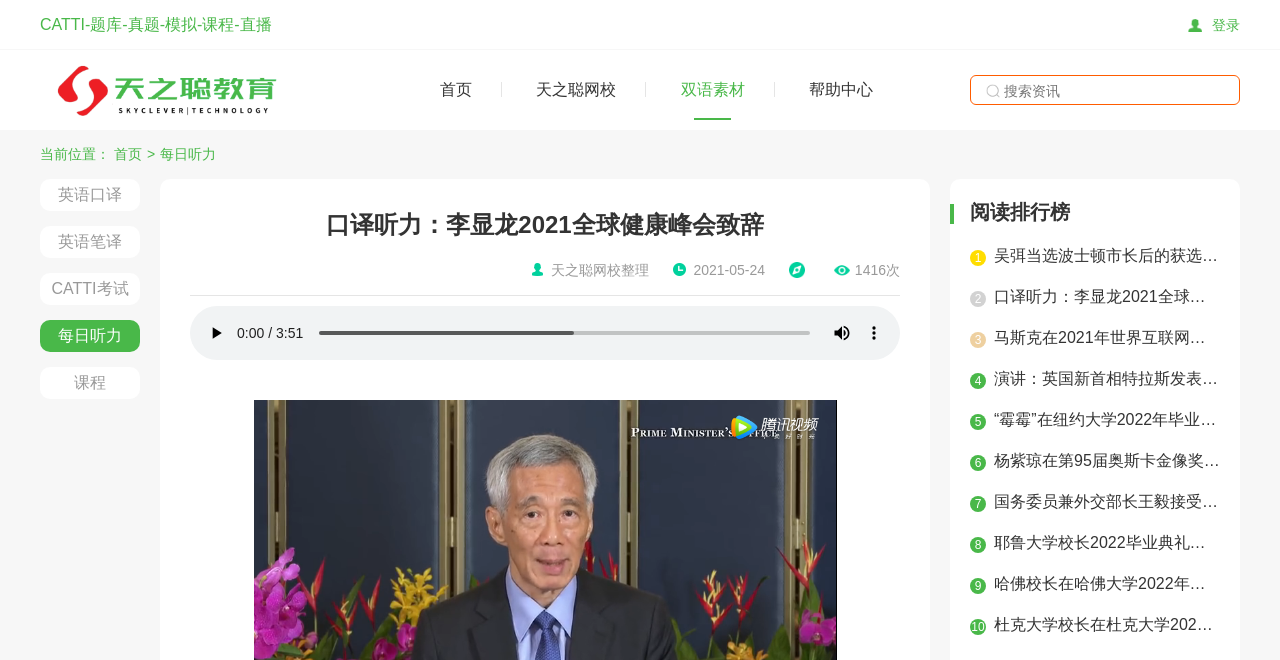Create an elaborate caption that covers all aspects of the webpage.

This webpage is a learning platform focused on CATTI (China Accreditation Test for Translators and Interpreters) exam preparation. At the top left corner, there is a static text "CATTI-题库-真题-模拟-课程-直播" (CATTI question bank, real questions, simulation, courses, and live broadcasts). Next to it, there is a login link with an accompanying image. On the top right corner, there is a search bar with a textbox and a search button.

Below the search bar, there is a navigation menu with links to "首页" (home), "天之聪网校" (Tian Zhicong online school), "双语素材" (bilingual materials), and "帮助中心" (help center). 

The main content of the webpage is divided into two sections. The left section has a heading "口译听力：李显龙2021全球健康峰会致辞" (Interpretation and listening: Li Xianglong's 2021 global health conference speech). Below the heading, there are links to different categories, including "英语口译" (English interpretation), "英语笔译" (English translation), "CATTI考试" (CATTI exam), and "课程" (courses).

The right section has a heading "阅读排行榜" (reading ranking list). It displays a list of 10 links to different speeches, including "吴弭当选波士顿市长后的获选演讲" (Wu Yi's speech after being elected as the mayor of Boston) and "杨紫琼在第95届奥斯卡金像奖颁奖典礼上的获奖感言" (Yang Zhicong's acceptance speech at the 95th Academy Awards). Each link has a corresponding ranking number displayed next to it.

In the middle of the webpage, there is an audio player with a play button, a slider to control the audio time, a mute button, and a button to show more media controls.